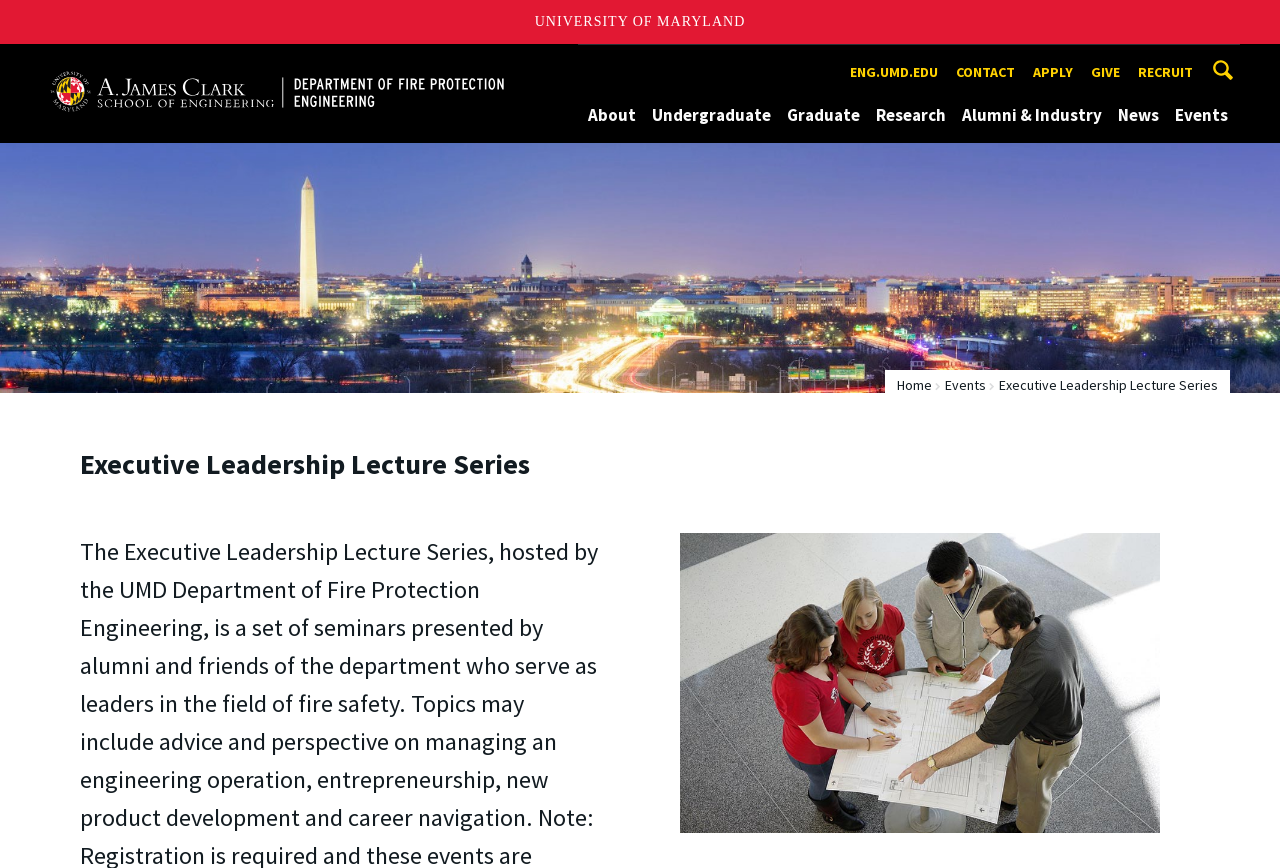Please provide a detailed answer to the question below based on the screenshot: 
What is the title of the lecture series?

I looked at the heading on the page and found the title 'Executive Leadership Lecture Series'. This title is likely the title of the lecture series being described on the page.